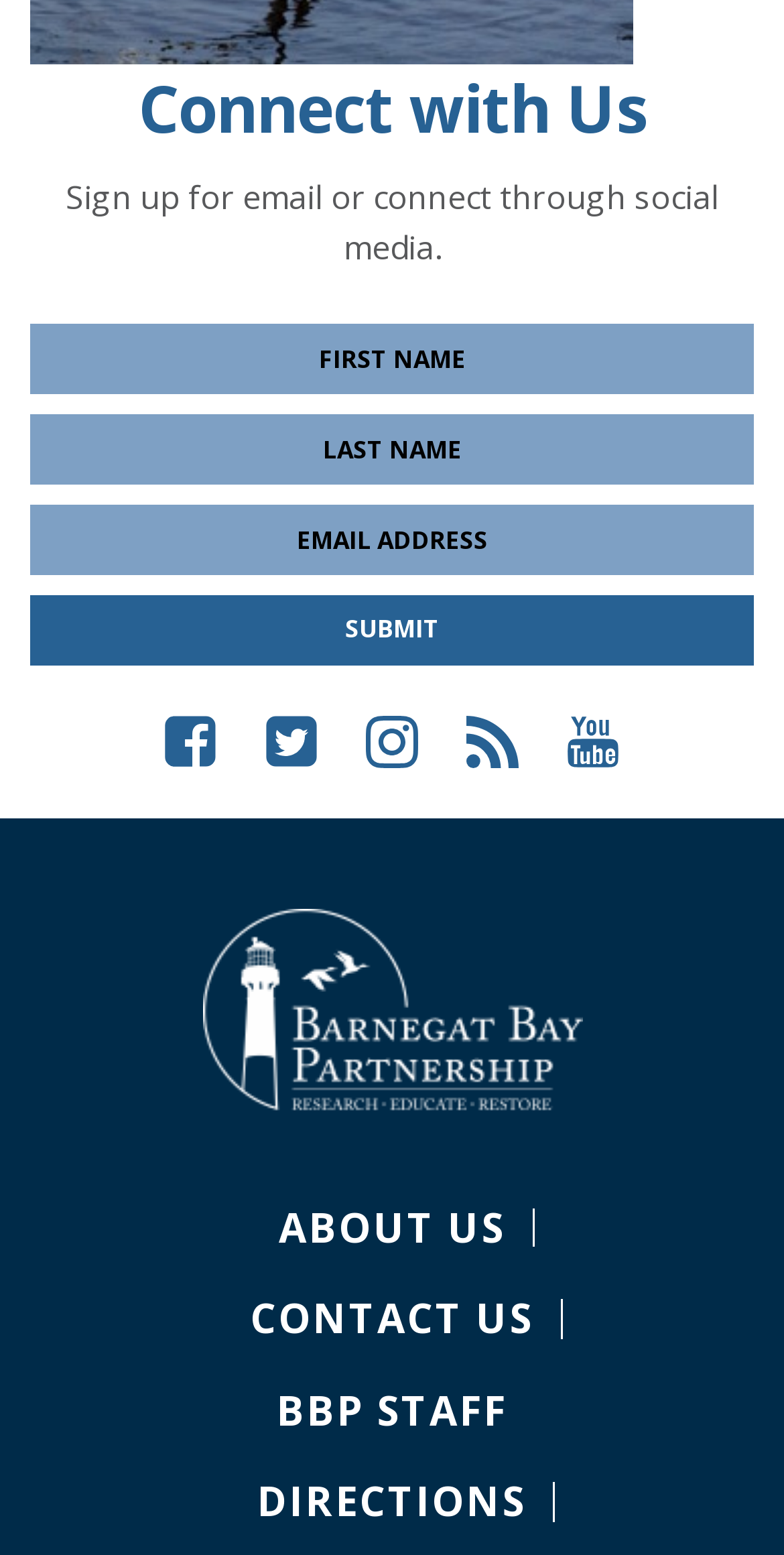Answer the question using only a single word or phrase: 
How many textboxes are available?

3